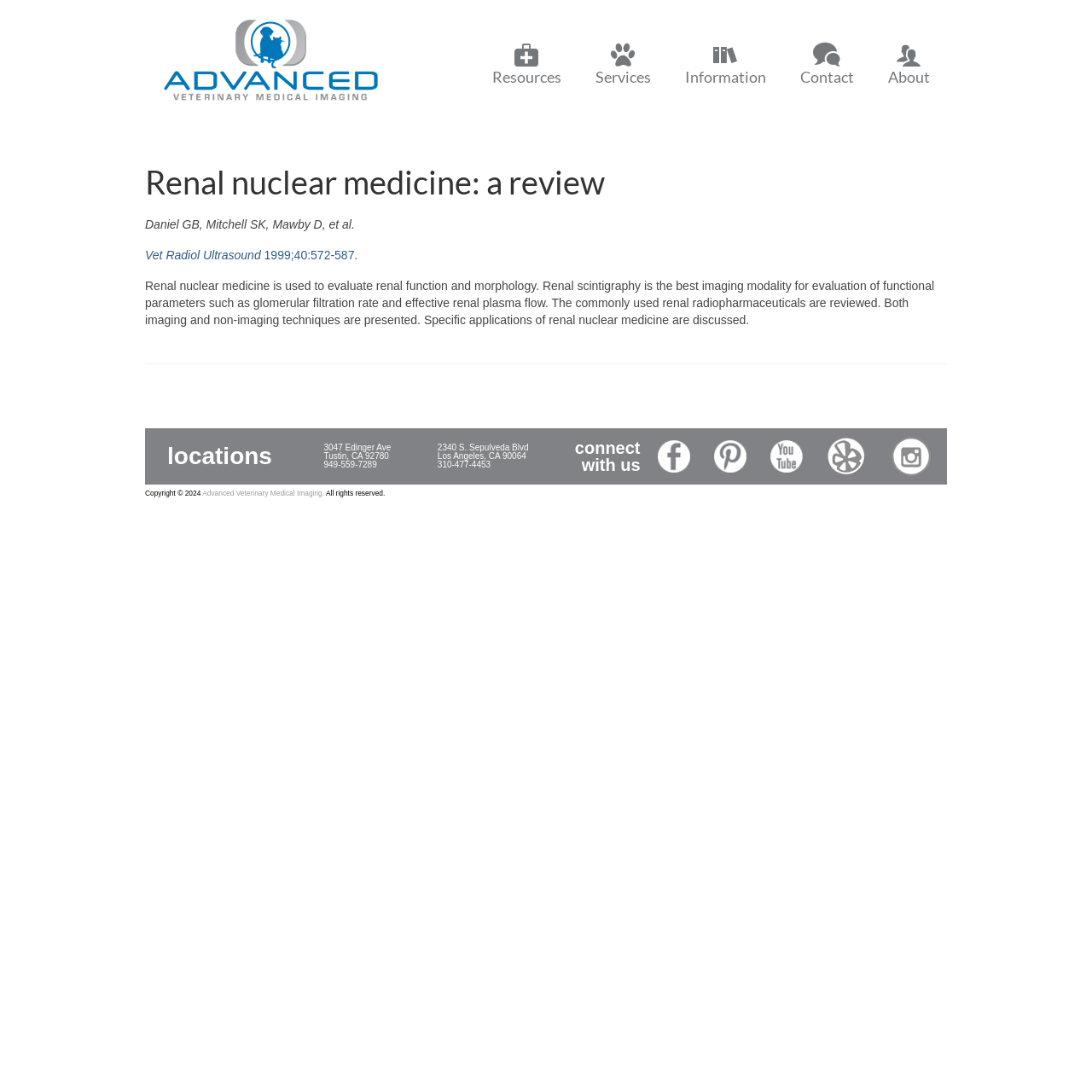What is the purpose of renal nuclear medicine?
Look at the screenshot and give a one-word or phrase answer.

Evaluate renal function and morphology